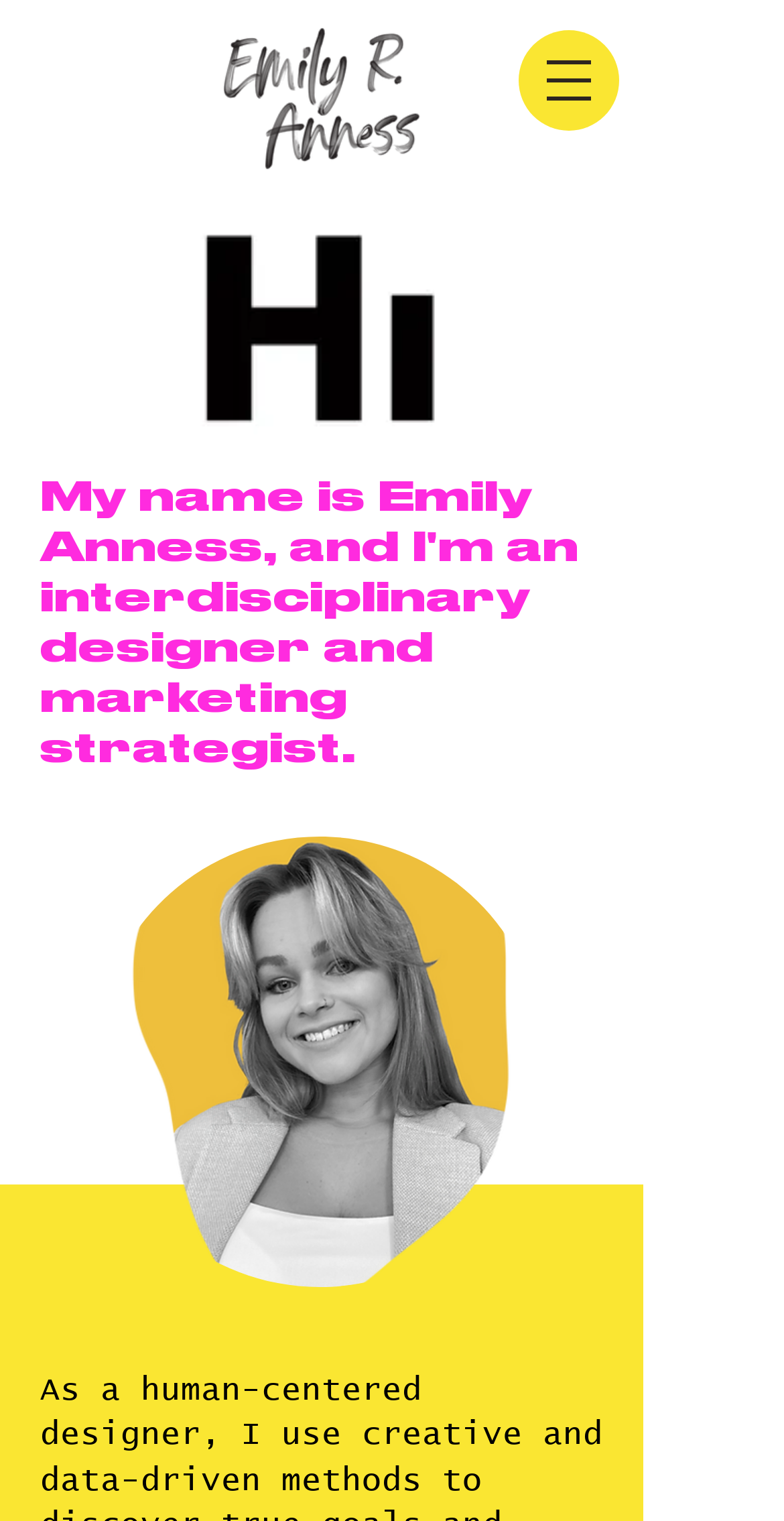Produce an elaborate caption capturing the essence of the webpage.

The webpage is about Emily R. Anness, an interdisciplinary designer and marketing strategist. At the top left of the page, there is an image of Emily R. Anness. To the right of the image, there is a button to open a navigation menu. Below the image, there is a video player with a play button and a mute button. The video player takes up most of the width of the page. 

Above the video player, there is a brief introduction to Emily Anness, which is divided into three parts. The first part says "My name is Emily Anness, and I", the second part says "m an", and the third part says "interdisciplinary designer and marketing strategist." These texts are positioned from left to right.

Below the video player, there is another image, which takes up about half of the page's width.